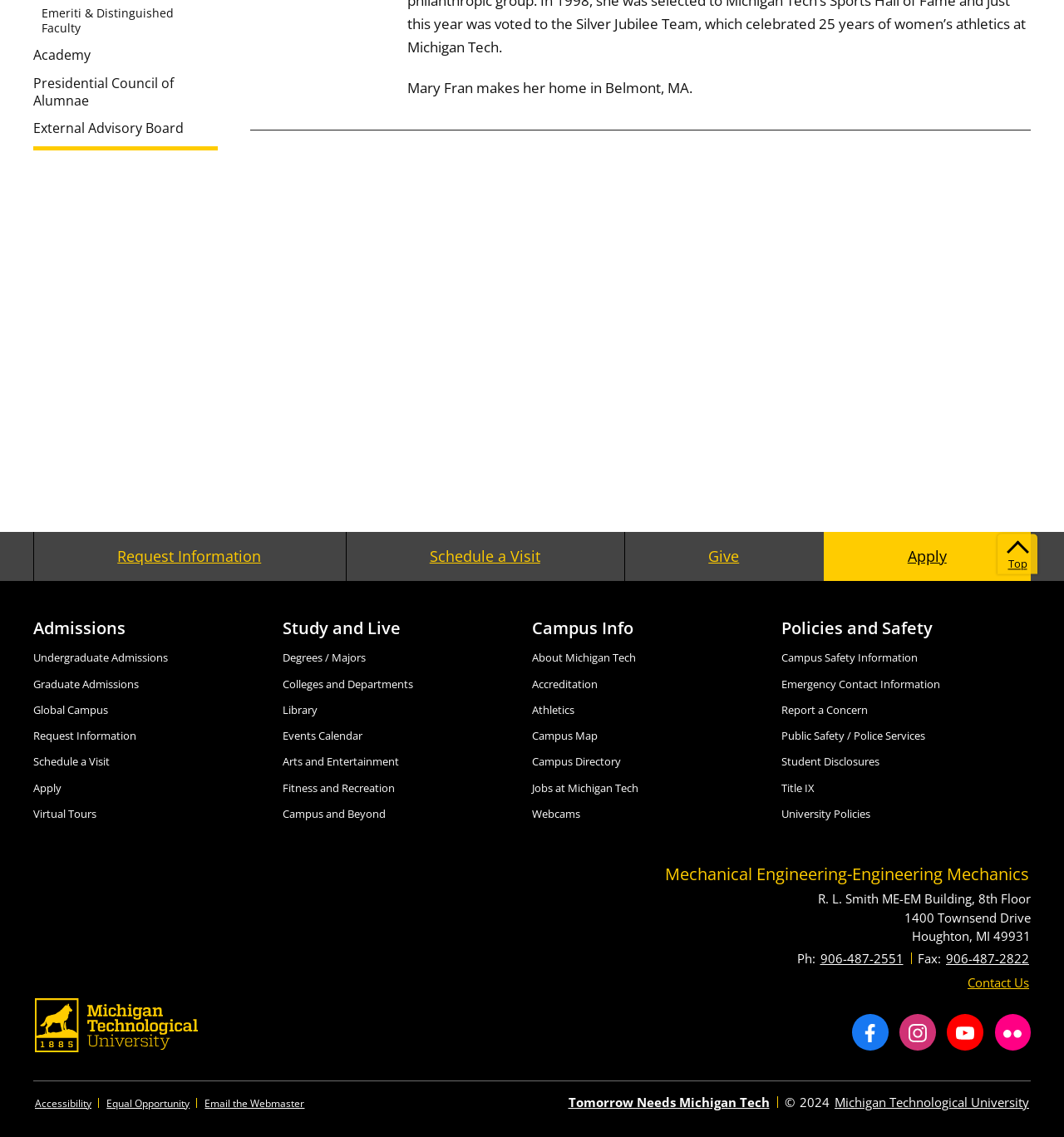Find the bounding box of the element with the following description: "Public Safety / Police Services". The coordinates must be four float numbers between 0 and 1, formatted as [left, top, right, bottom].

[0.734, 0.64, 0.87, 0.654]